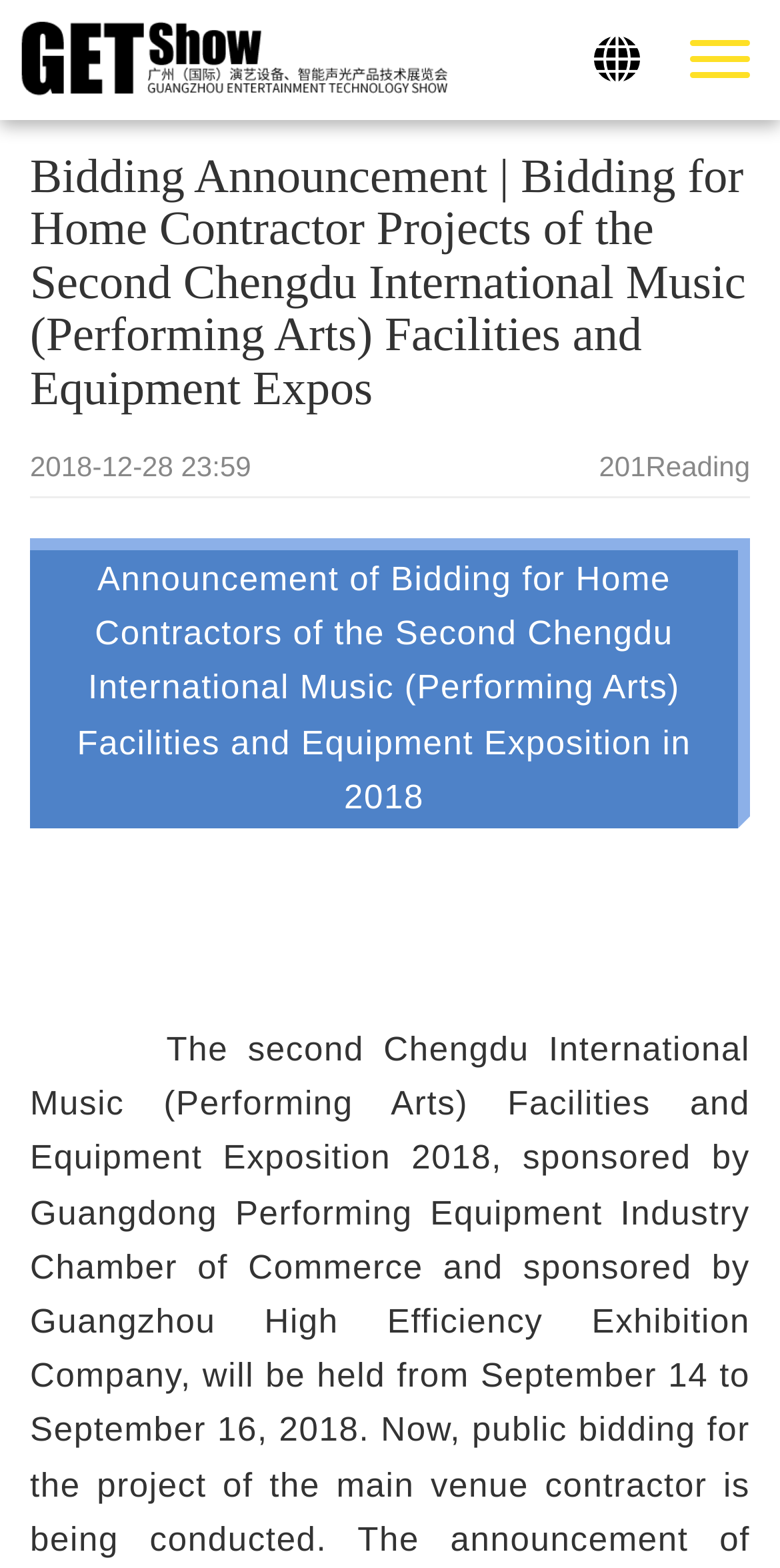Answer with a single word or phrase: 
What is the date of the bidding announcement?

2018-12-28